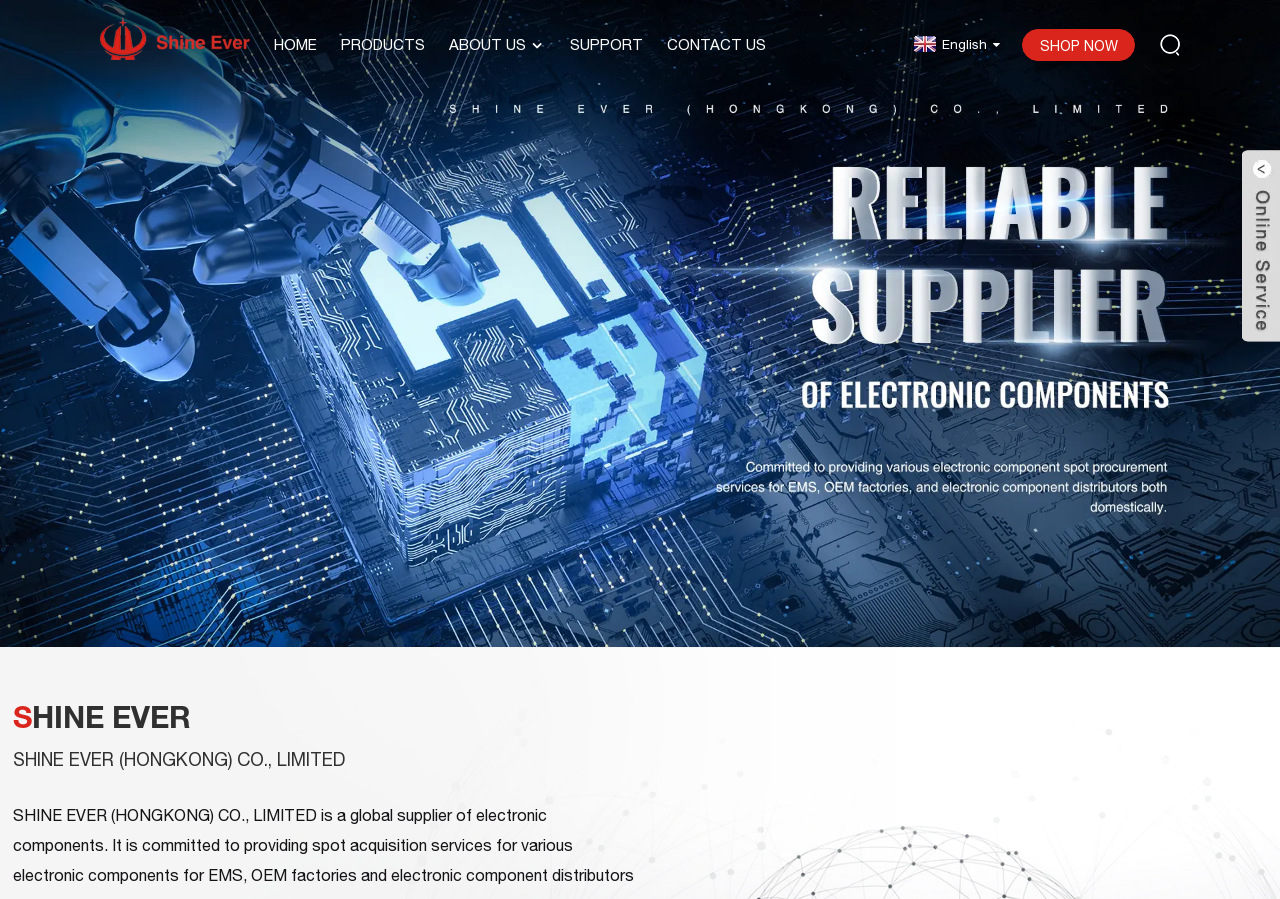What is the purpose of the 'SHOP NOW' button?
Using the screenshot, give a one-word or short phrase answer.

To shop now